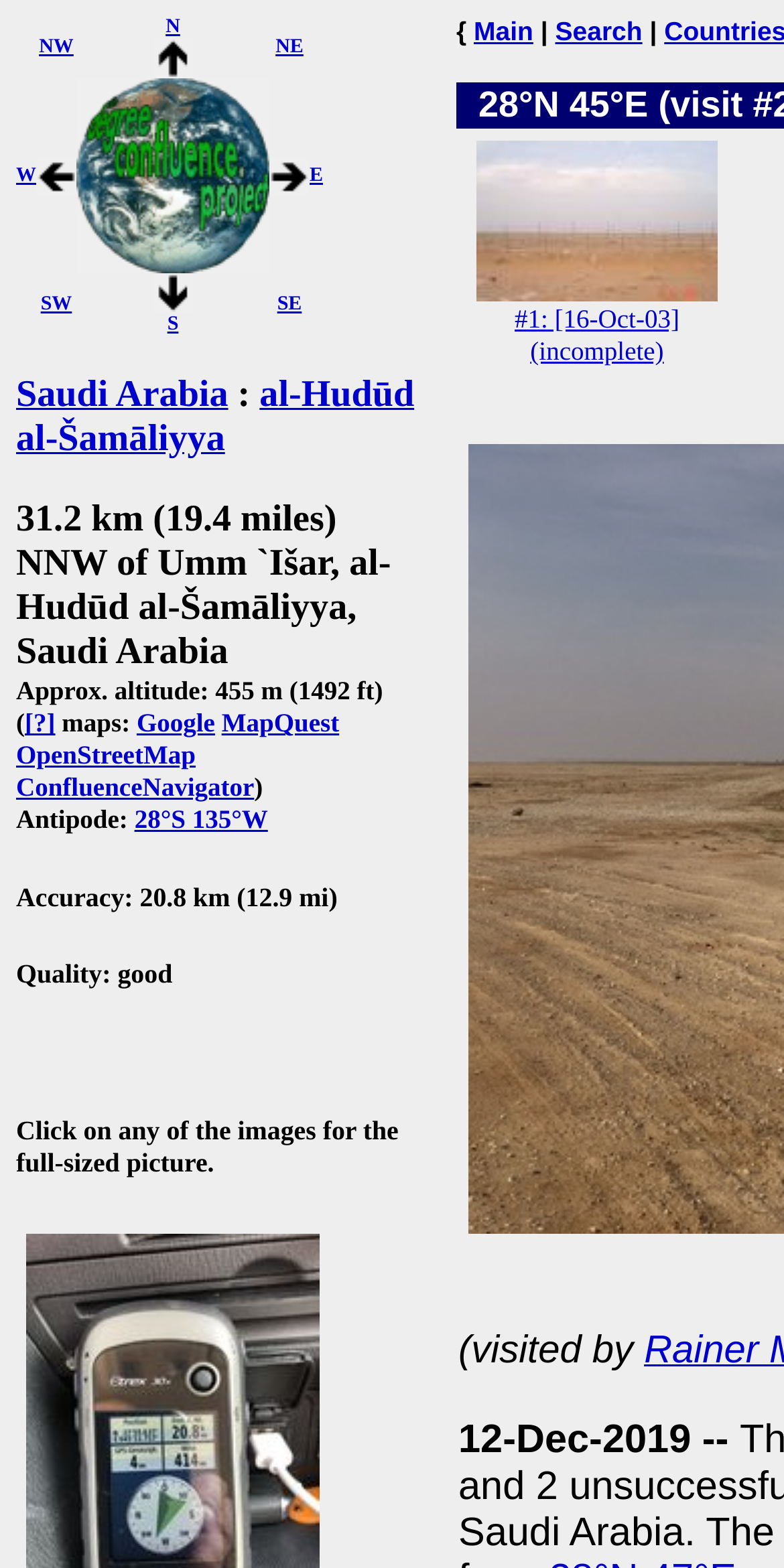Please find the bounding box coordinates for the clickable element needed to perform this instruction: "Check the antipode location".

[0.171, 0.513, 0.342, 0.532]